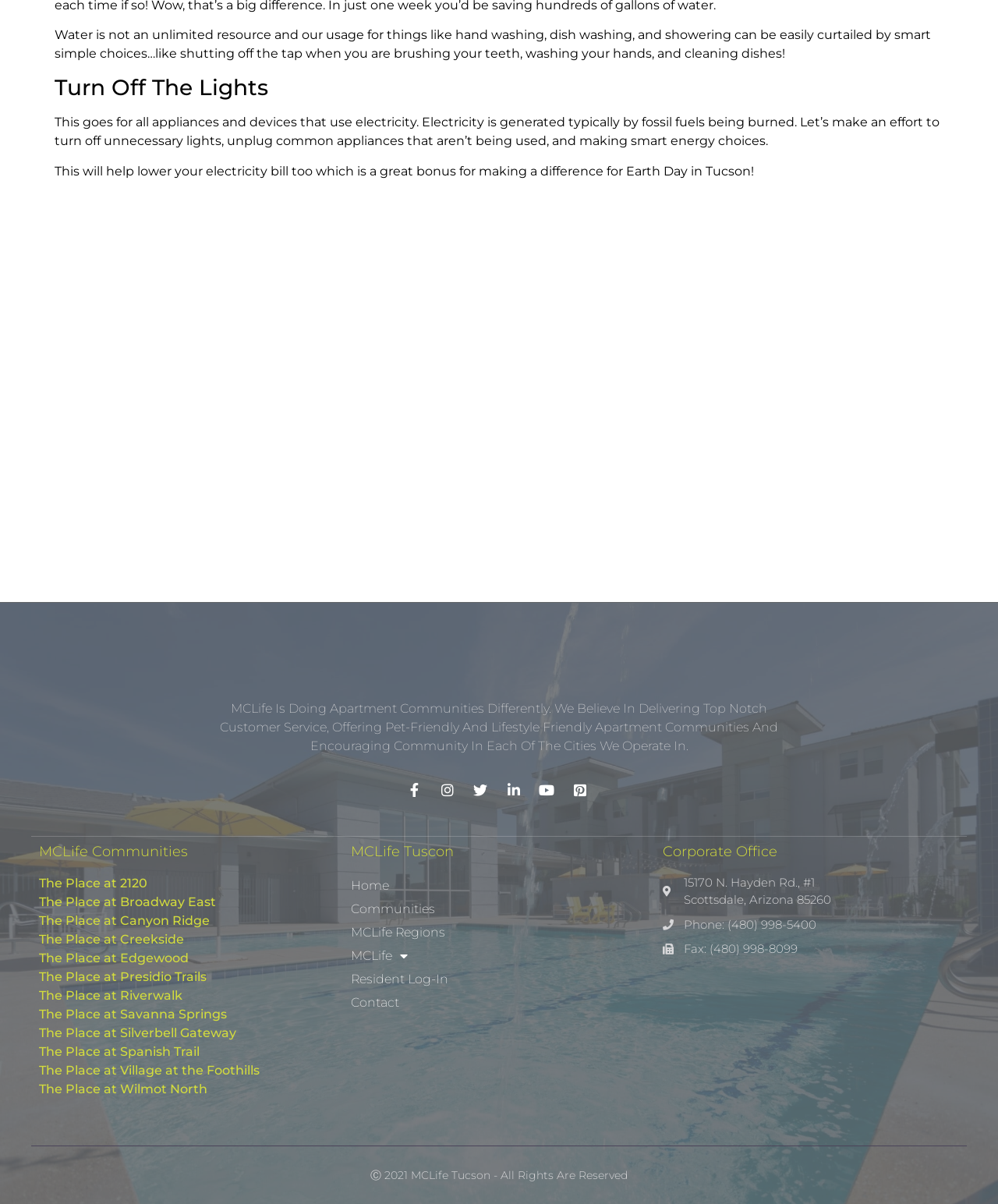Give a one-word or one-phrase response to the question: 
What is the purpose of the webpage?

To provide eco-friendly tips and promote MCLife communities